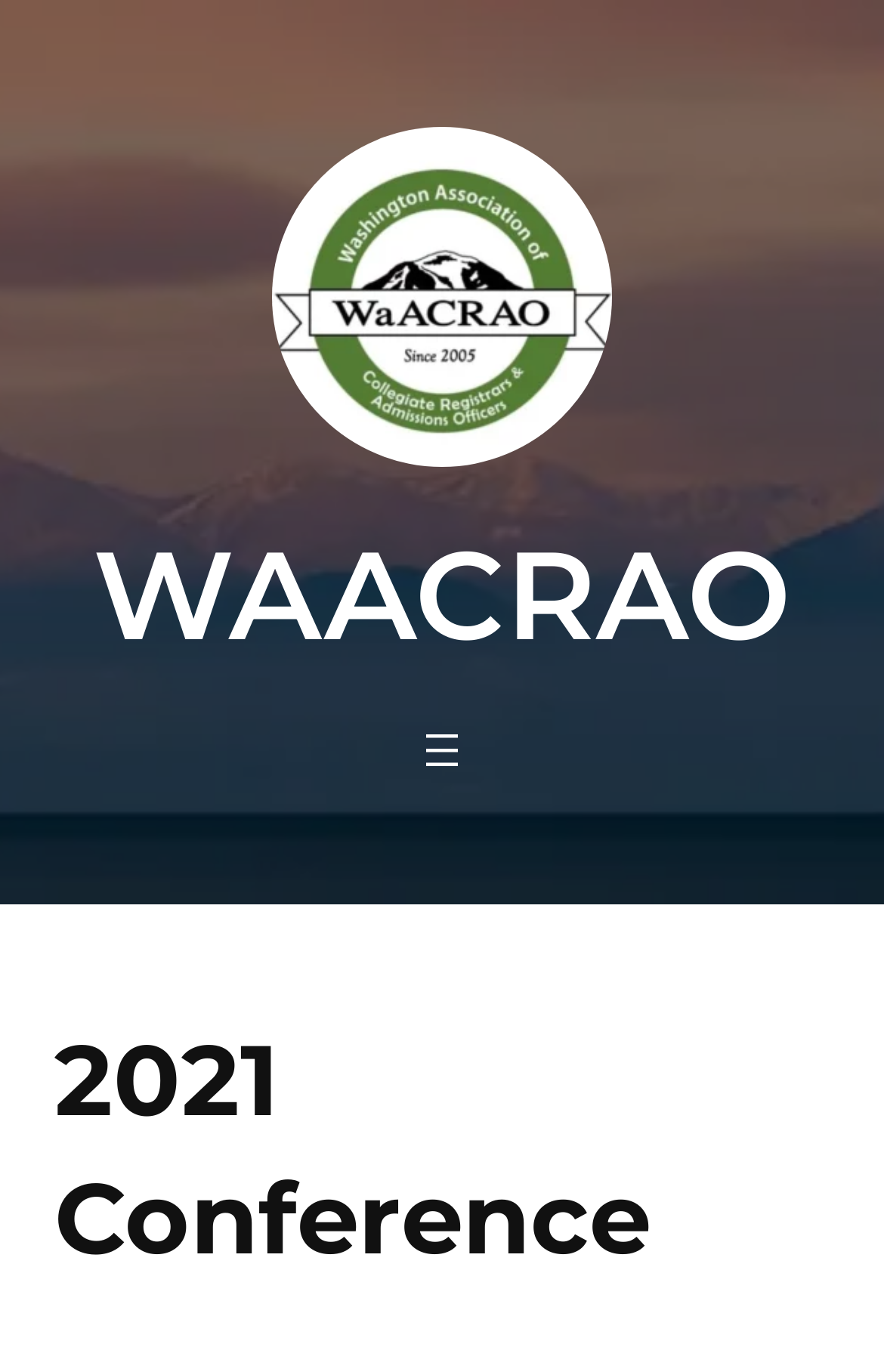What is the name of the conference?
Offer a detailed and full explanation in response to the question.

The name of the conference can be found in the heading below the navigation section, which reads '2021 Conference'.